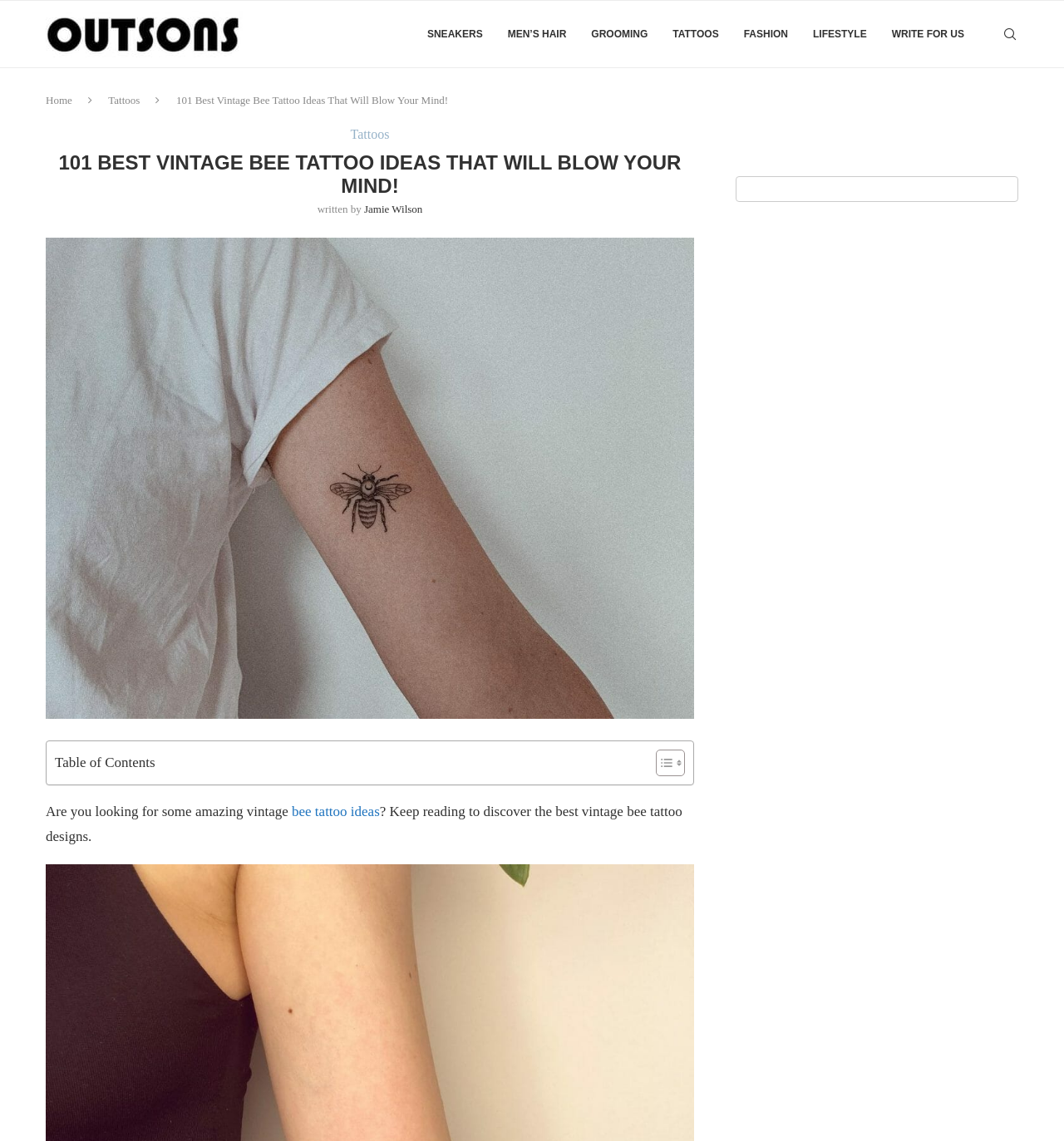Could you provide the bounding box coordinates for the portion of the screen to click to complete this instruction: "search for something"?

[0.941, 0.001, 0.957, 0.059]